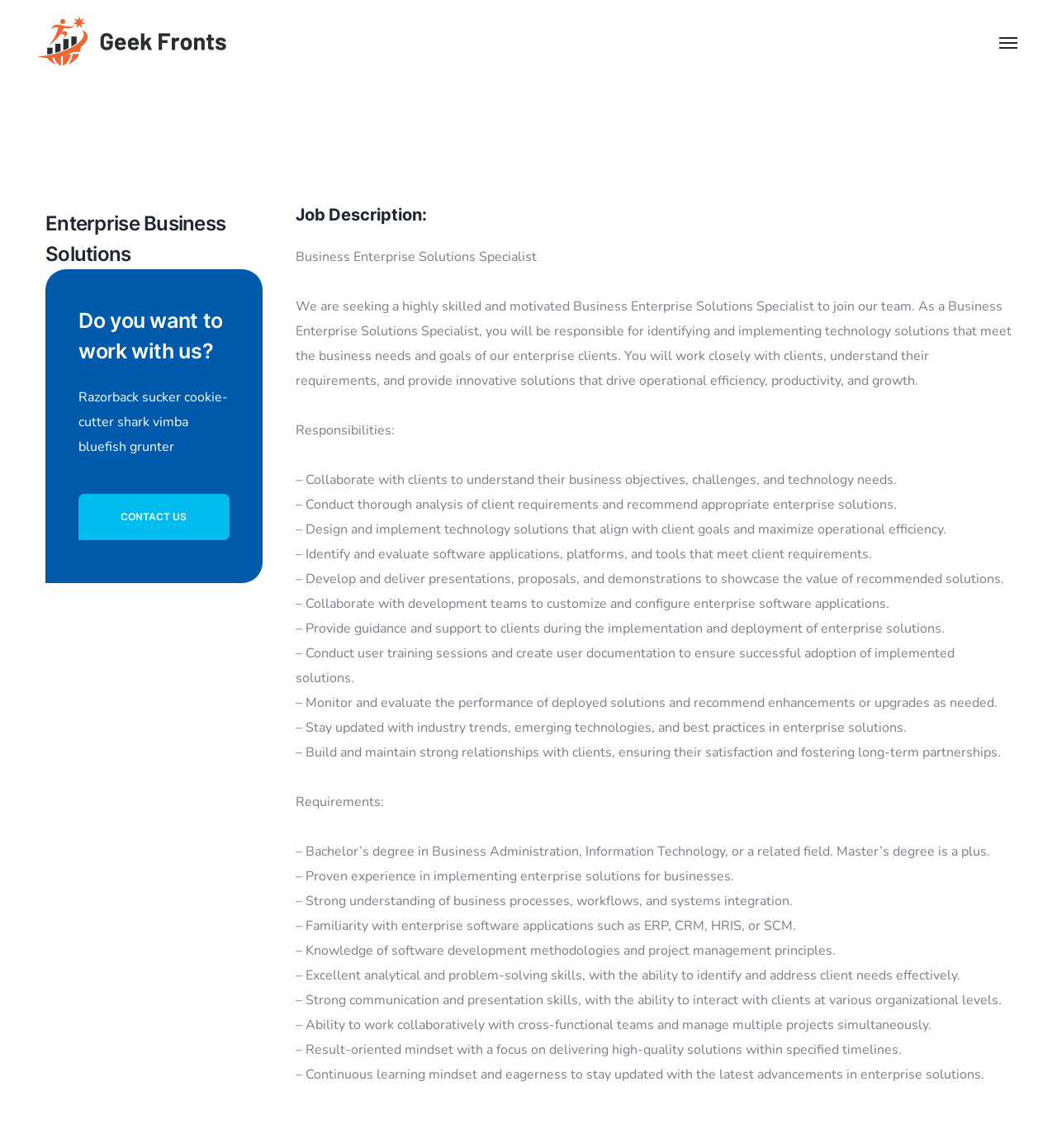Consider the image and give a detailed and elaborate answer to the question: 
What is the main responsibility of the Business Enterprise Solutions Specialist?

The webpage lists several responsibilities of the Business Enterprise Solutions Specialist, including collaborating with clients, conducting thorough analysis, designing and implementing technology solutions, and more. However, the main responsibility can be inferred as identifying and implementing technology solutions, as it is the first point mentioned under the 'Responsibilities:' section.